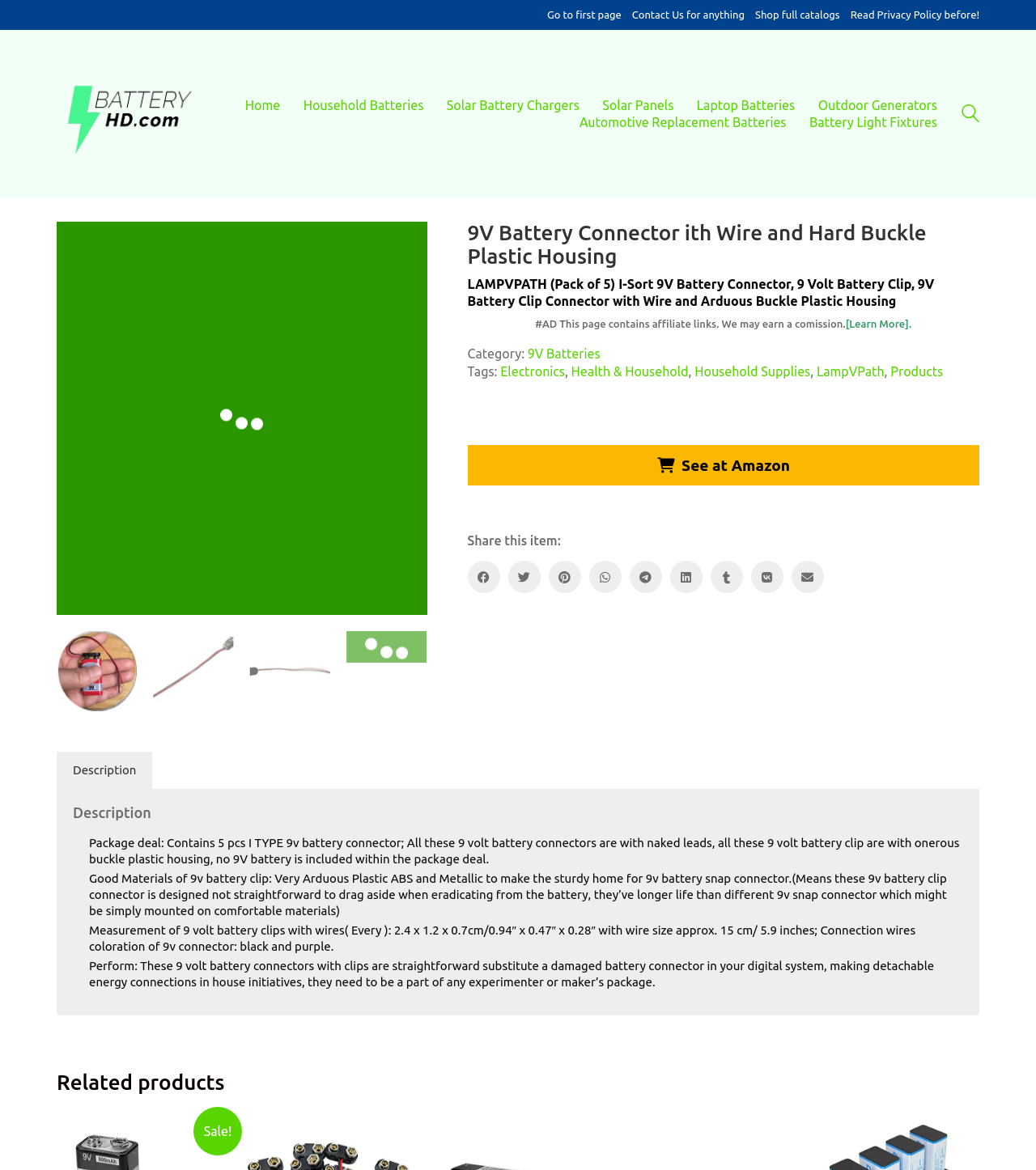Deliver a detailed narrative of the webpage's visual and textual elements.

This webpage is about a product, specifically a pack of 5 I-Sort 9V battery connectors with wire and hard buckle plastic housing. At the top of the page, there are several links to navigate to different parts of the website, including "Go to first page", "Contact Us", "Shop full catalogs", and "Read Privacy Policy before!". Below these links, there is a logo and a link to "BatteryHD.com".

On the left side of the page, there is a menu with links to different categories, including "Home", "Household Batteries", "Solar Battery Chargers", "Solar Panels", "Laptop Batteries", "Outdoor Generators", "Automotive Replacement Batteries", and "Battery Light Fixtures". There is also a search bar at the top right corner of the page.

The main content of the page is about the product, with a heading that reads "9V Battery Connector ith Wire and Hard Buckle Plastic Housing". Below the heading, there is a description of the product, including its features and specifications. There are also links to related products, including "Fanhua 9V Rechargeable Batteries", "Delipow USB 9V Lithium ion Rechargeable Battery", "Enegitech 9V Rechargeable Lithium Batteries", and "9v Battery Rechargeable Battery Suitable for Toys". Each related product has an image and a brief description.

At the bottom of the page, there is a section with links to "Main Links", including "Go to first page", "Contact Us for anything", "Shop full catalogs", and "Read Privacy Policy before!". There is also a copyright notice that reads "BatteryHD.com © Copyright 2022-2023. All Rights Reserved".